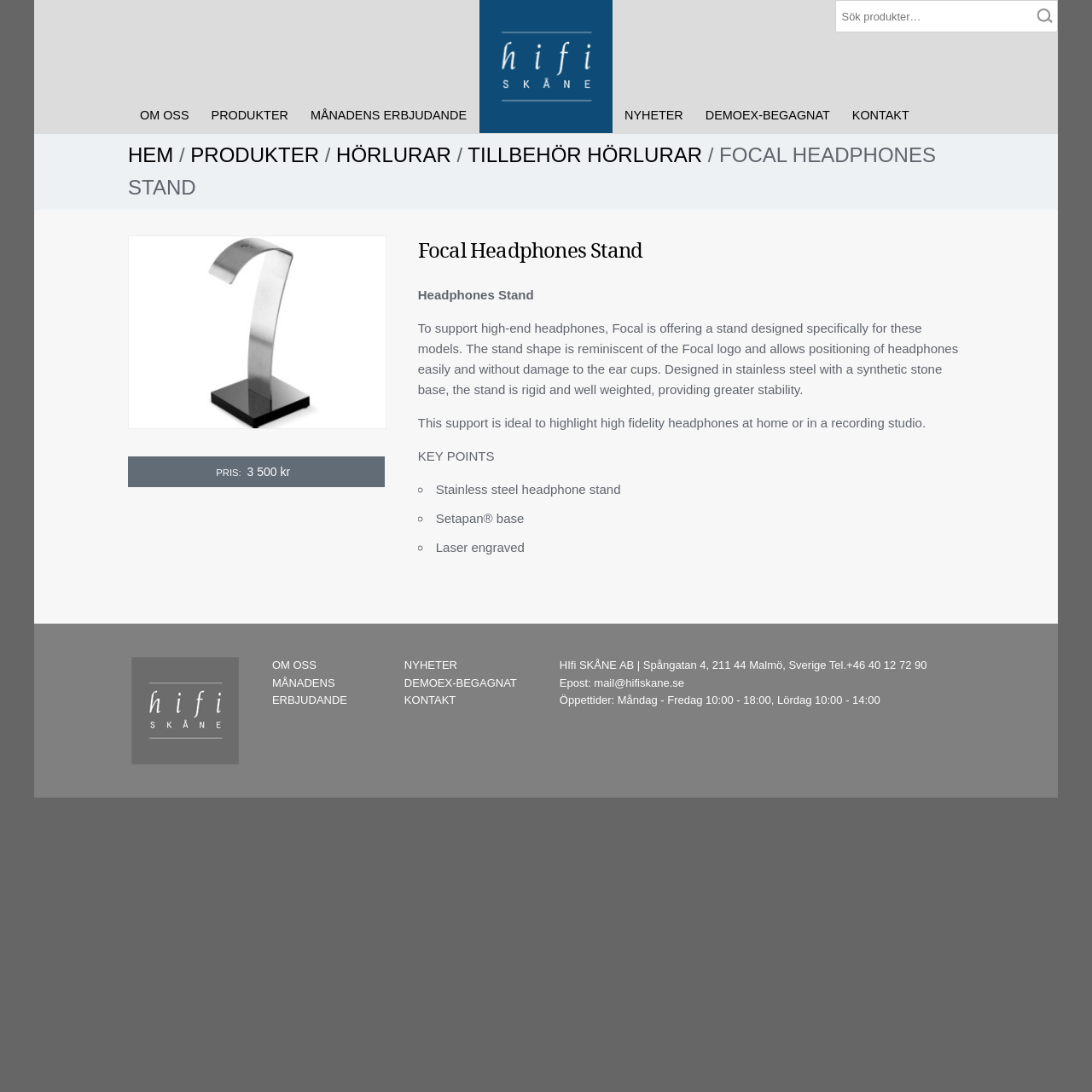What is the opening hour of HIfi SKÅNE AB on Saturday?
Look at the image and provide a short answer using one word or a phrase.

10:00 - 14:00